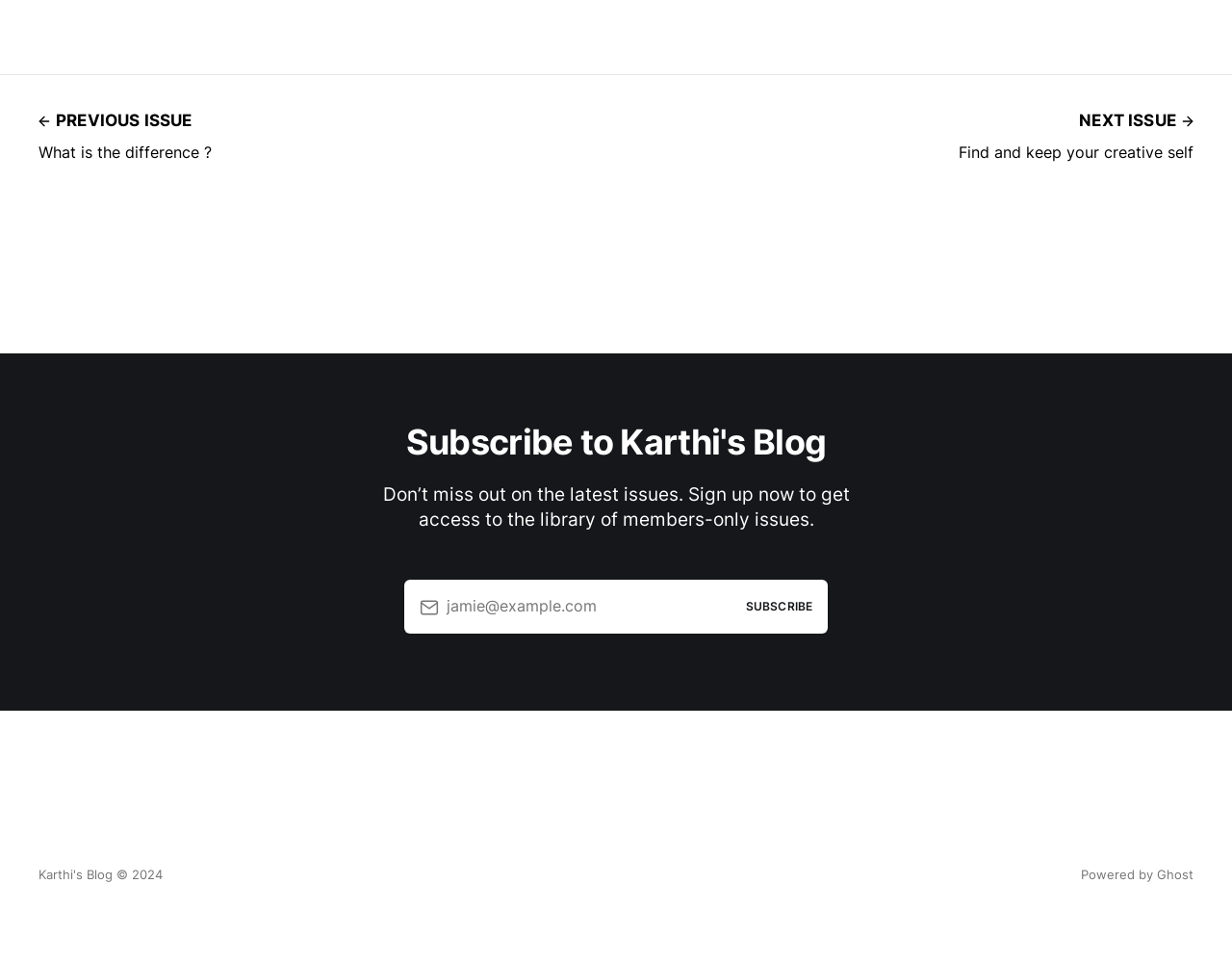What is the topic of the previous issue?
Based on the image, answer the question with a single word or brief phrase.

The difference